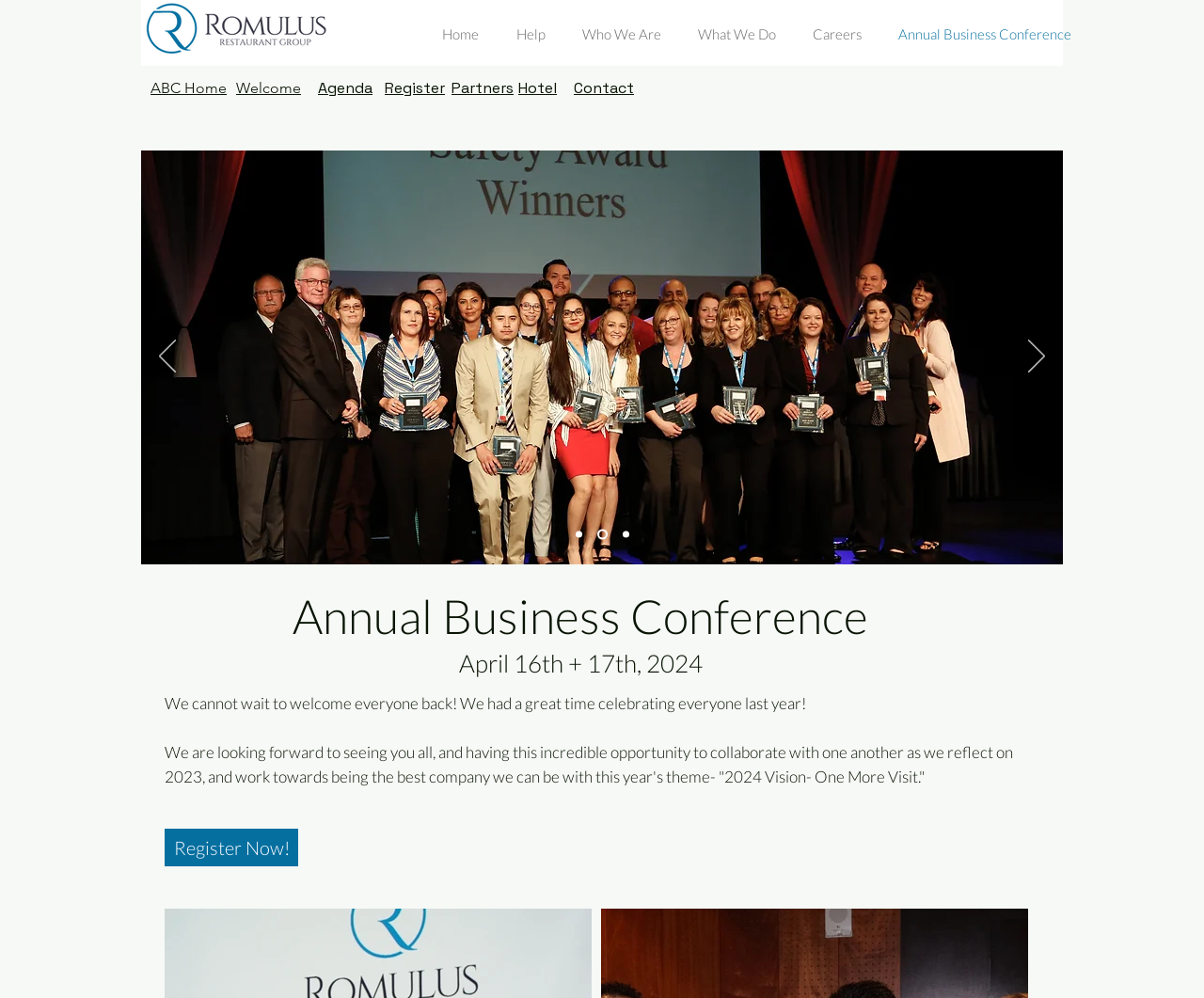How many slides are available in the slideshow?
Using the information from the image, give a concise answer in one word or a short phrase.

3